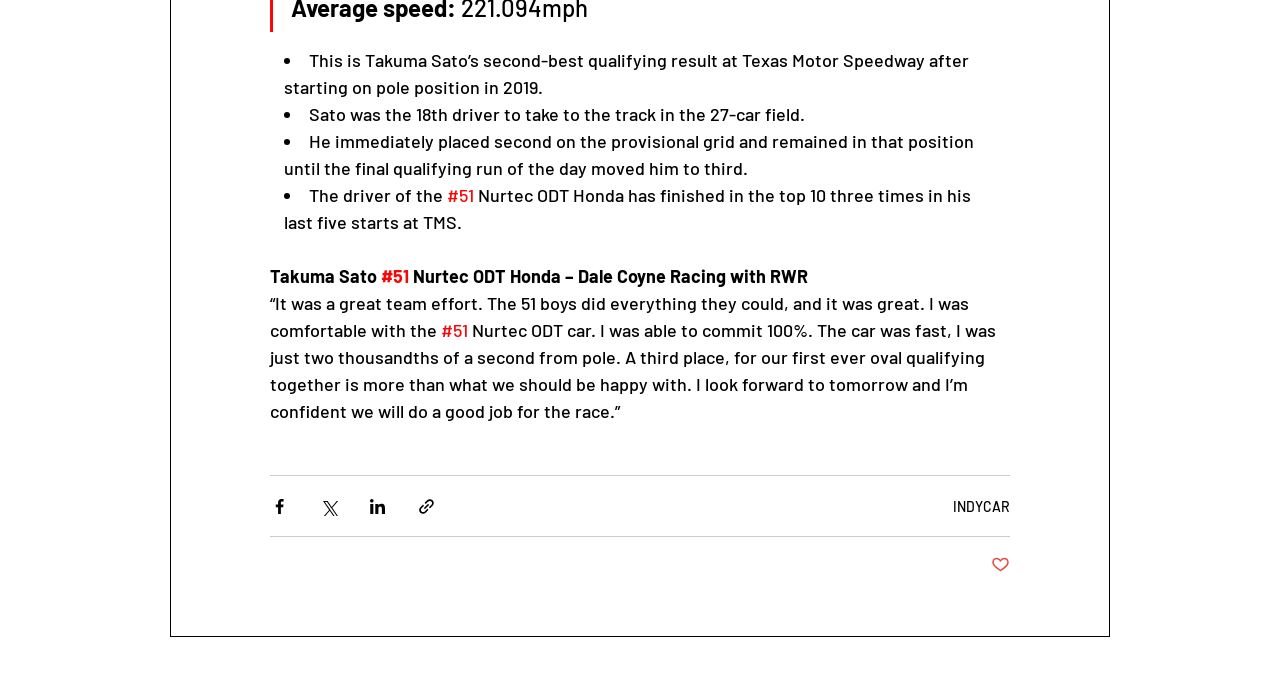Please determine the bounding box coordinates of the element's region to click in order to carry out the following instruction: "Share via Twitter". The coordinates should be four float numbers between 0 and 1, i.e., [left, top, right, bottom].

[0.249, 0.73, 0.264, 0.758]